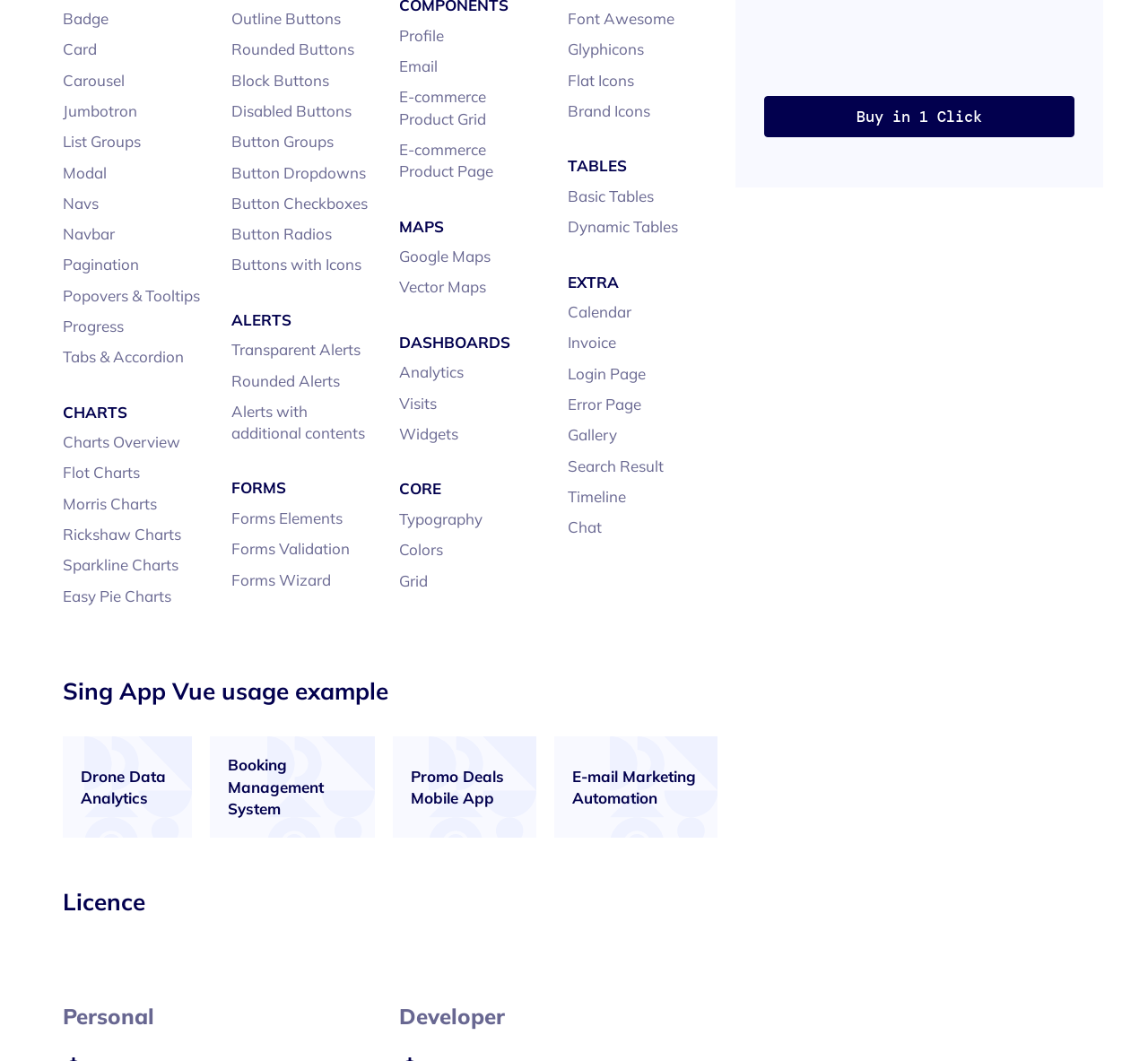Identify the bounding box coordinates for the UI element described as follows: Glyphicons. Use the format (top-left x, top-left y, bottom-right x, bottom-right y) and ensure all values are floating point numbers between 0 and 1.

[0.494, 0.038, 0.561, 0.055]